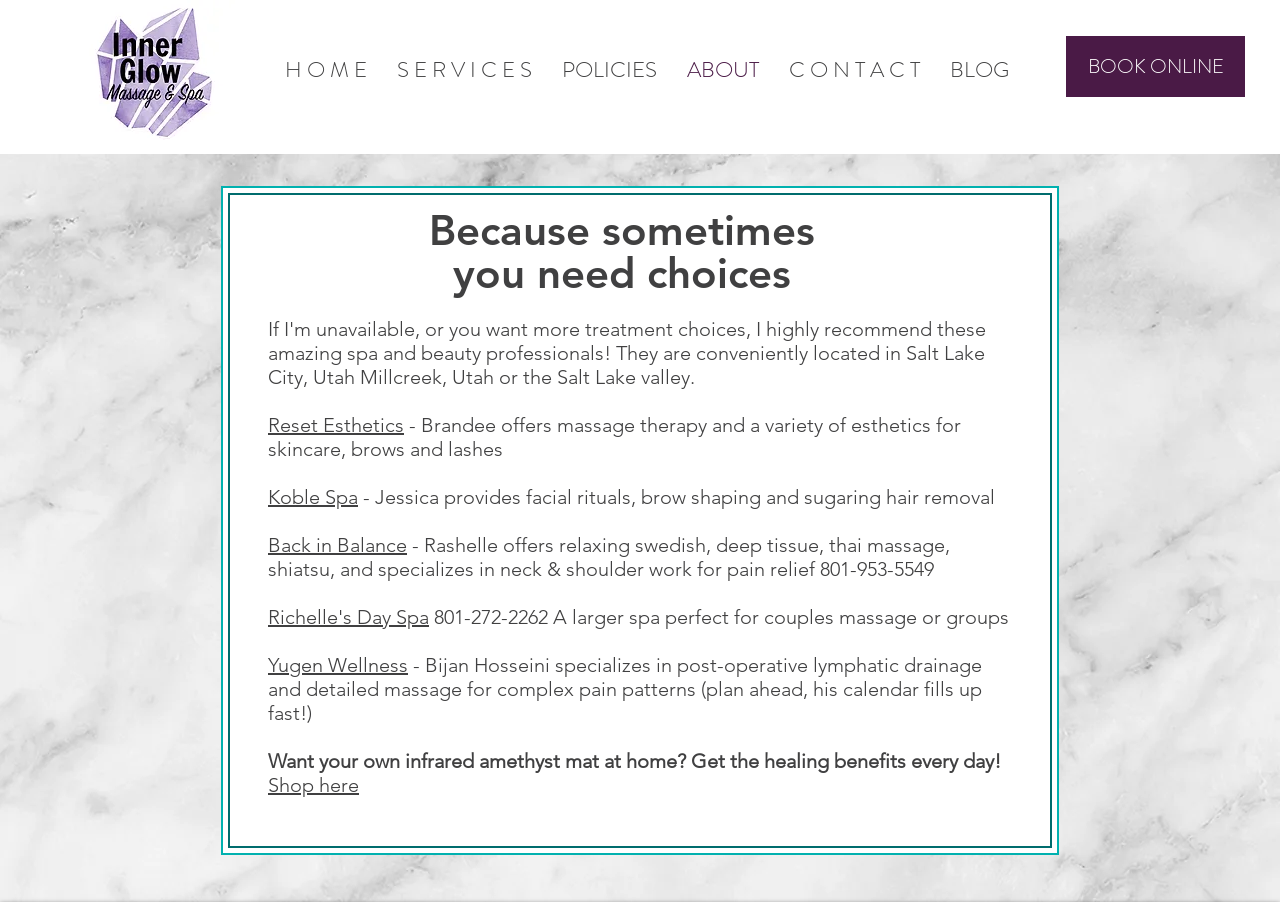How many day spa professionals are listed on this webpage?
Using the details shown in the screenshot, provide a comprehensive answer to the question.

By counting the number of links and corresponding descriptions, I found that there are 5 day spa professionals listed on this webpage: Reset Esthetics, Koble Spa, Back in Balance, Richelle's Day Spa, and Yugen Wellness.